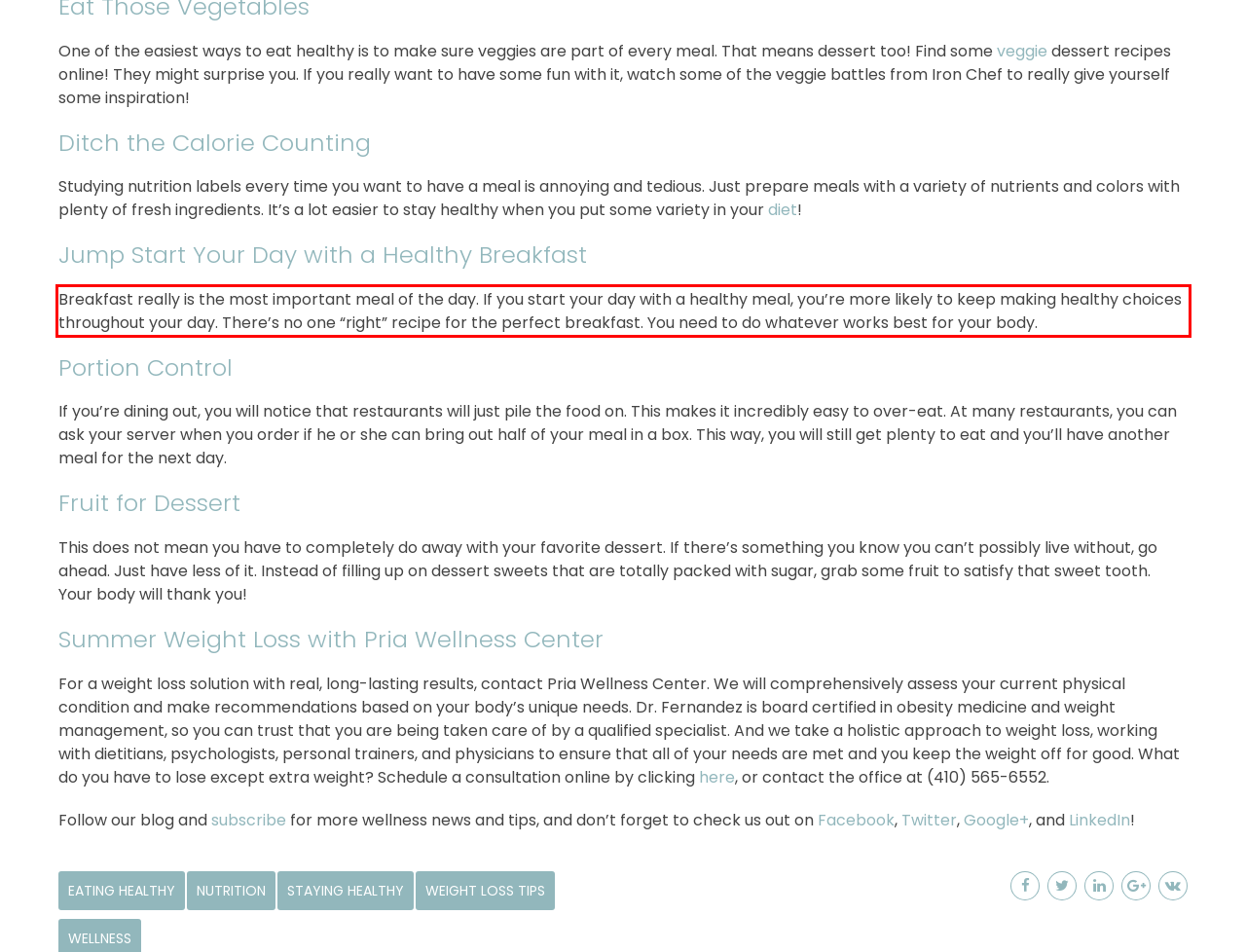Look at the screenshot of the webpage, locate the red rectangle bounding box, and generate the text content that it contains.

Breakfast really is the most important meal of the day. If you start your day with a healthy meal, you’re more likely to keep making healthy choices throughout your day. There’s no one “right” recipe for the perfect breakfast. You need to do whatever works best for your body.